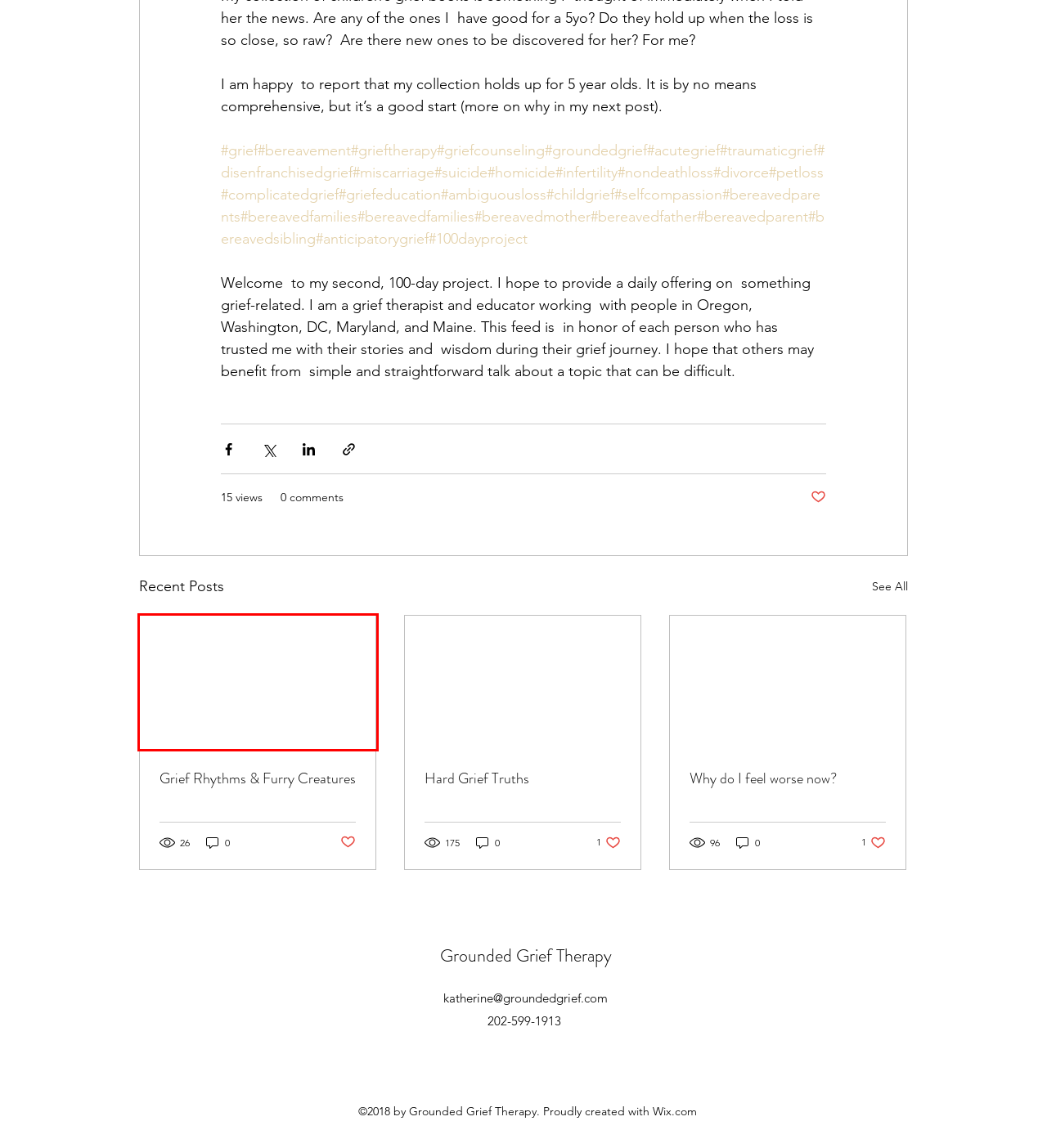You are looking at a webpage screenshot with a red bounding box around an element. Pick the description that best matches the new webpage after interacting with the element in the red bounding box. The possible descriptions are:
A. Why do I feel worse now?
B. Grief Rhythms & Furry Creatures
C. Hard Grief Truths
D. About  | Grounded Grief Therapy
E. Home | Grounded Grief Therapy
F. Blog | Grounded Grief Therapy
G. Contact | Grounded Grief Therapy
H. Workshops | Grounded Grief Therapy

B